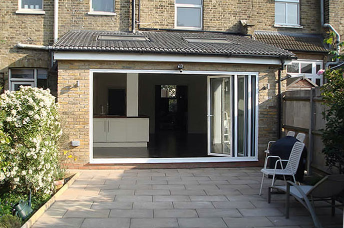What enhances the outdoor aesthetic of the patio?
Please interpret the details in the image and answer the question thoroughly.

According to the caption, the patio area is lined with lush greenery, including blooming shrubs, which enhances the outdoor aesthetic and creates a welcoming environment.